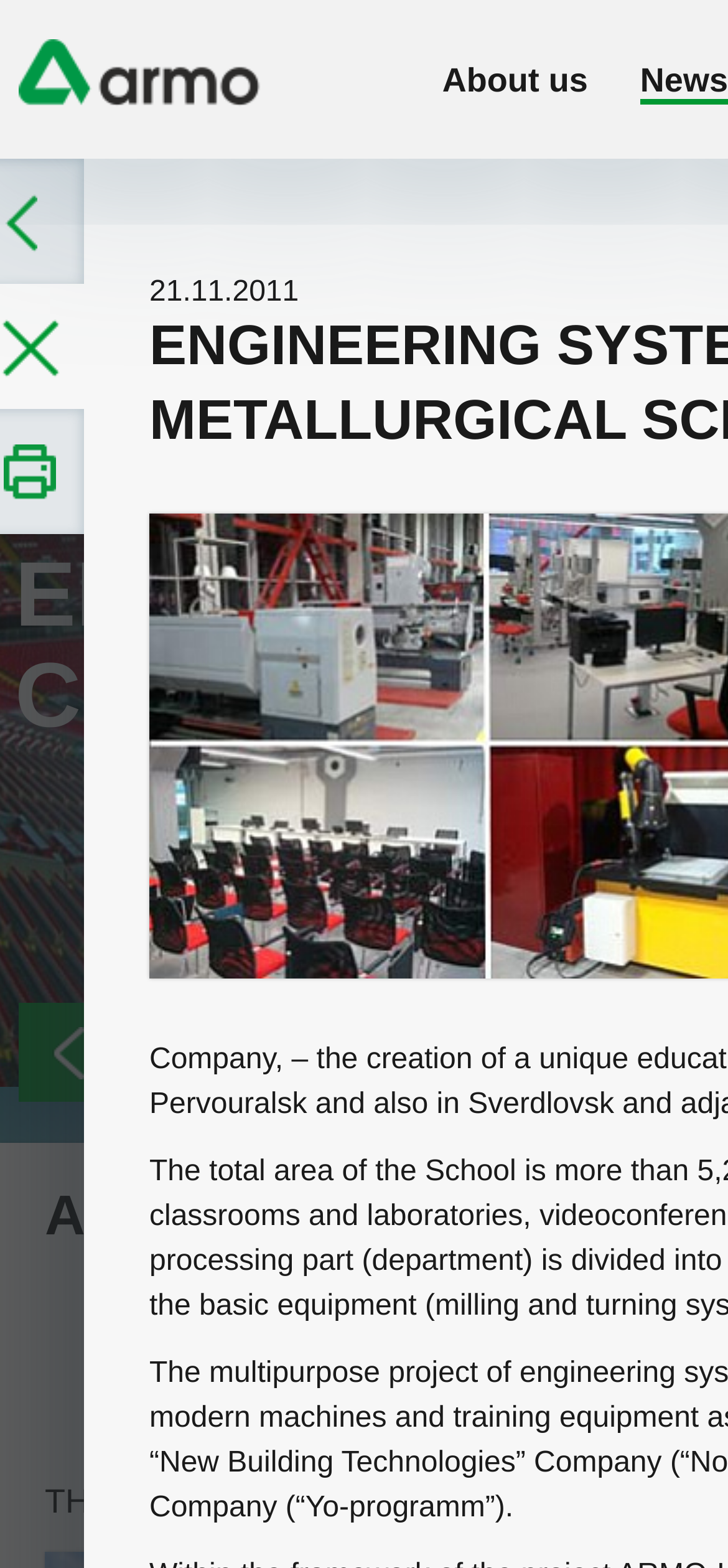What is the fraction at the top of the webpage? Using the information from the screenshot, answer with a single word or phrase.

/5